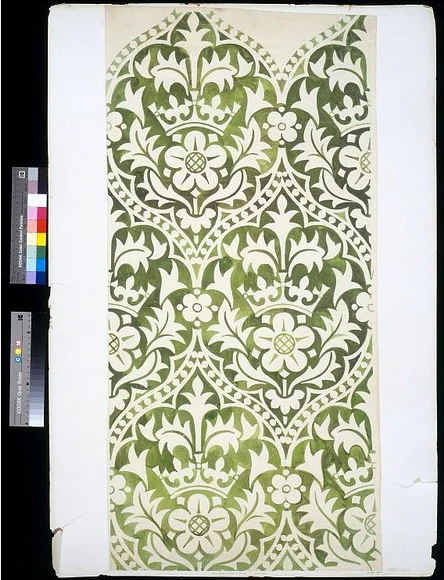Based on the image, please elaborate on the answer to the following question:
What is the arrangement of the flowers and foliage?

The caption states that the stylized flowers and foliage are 'arranged in a symmetrical fashion', implying that the design has a balanced and mirrored composition.